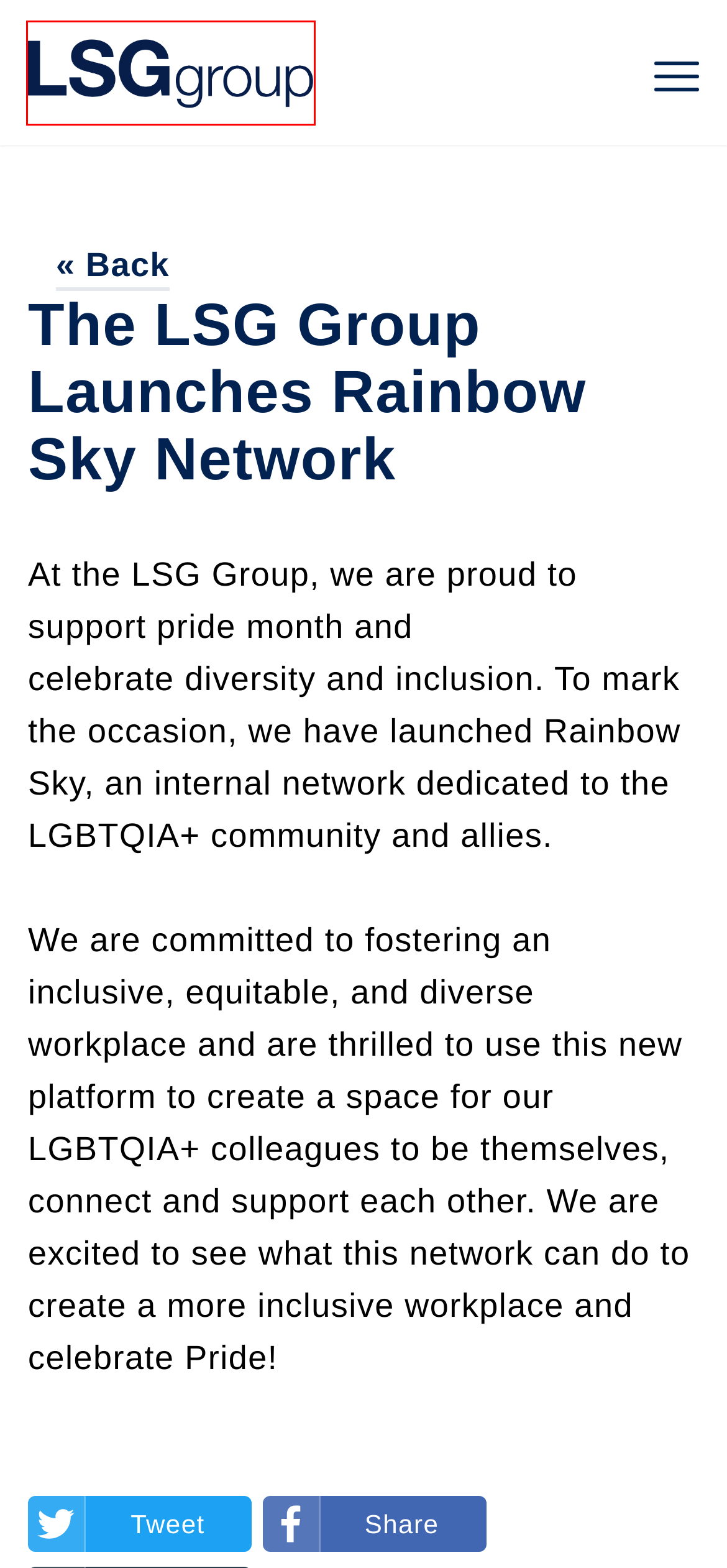You are provided with a screenshot of a webpage that has a red bounding box highlighting a UI element. Choose the most accurate webpage description that matches the new webpage after clicking the highlighted element. Here are your choices:
A. LSG Group | Consistent Quality, Premium Meals, Food and Catering
B. LSG Group | Homepage
C. News - LSG Group
D. LSG Group | About Us
E. LSG Group: On track to becoming a stand-alone company
F. Press - LSG Group
G. LSG Group | Connected Experts
H. Careers and Jobs at LSG Group, LSG Sky Chefs and Retail inMotion

B